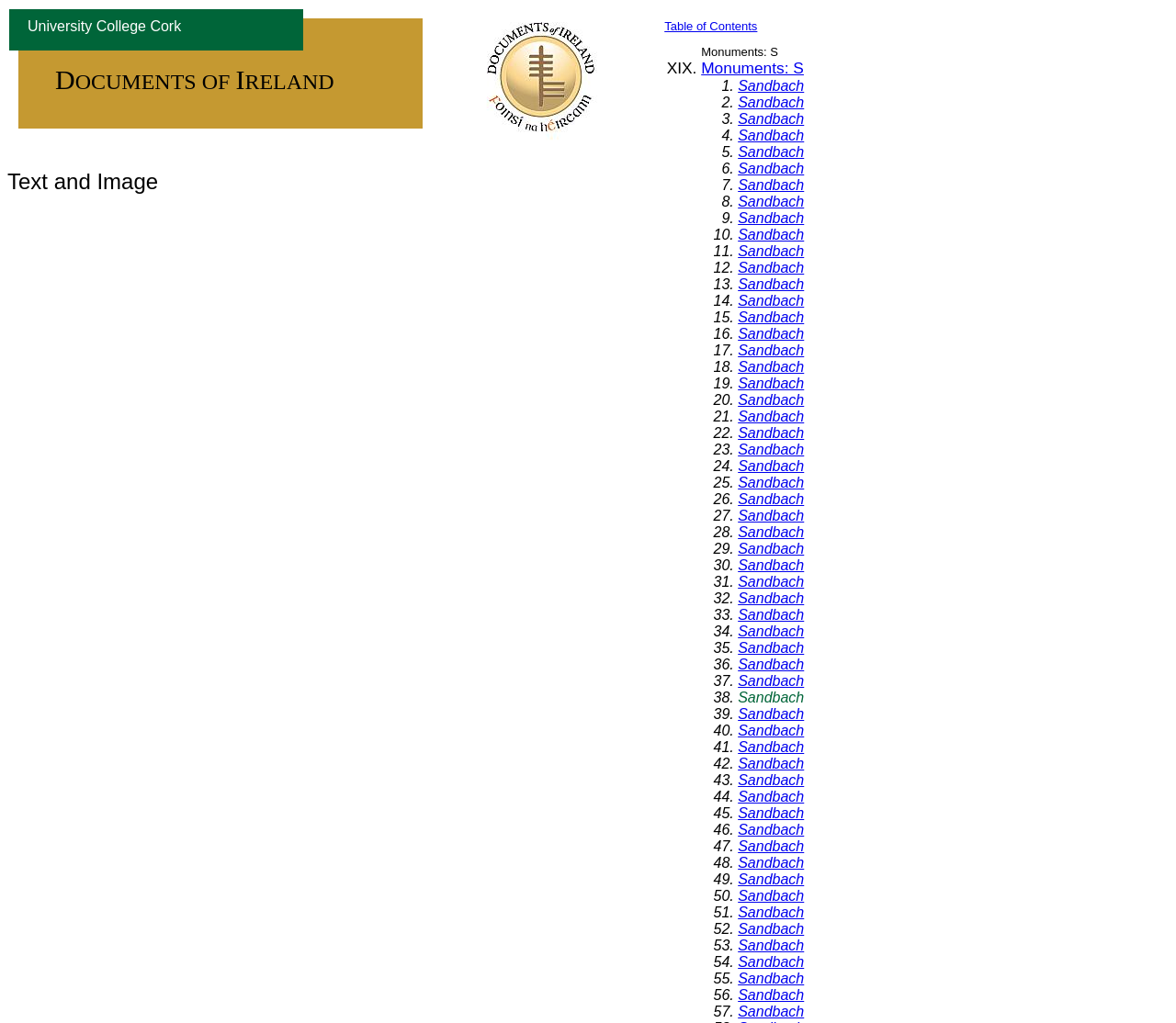Identify the main title of the webpage and generate its text content.

DOCUMENTS OF IRELAND